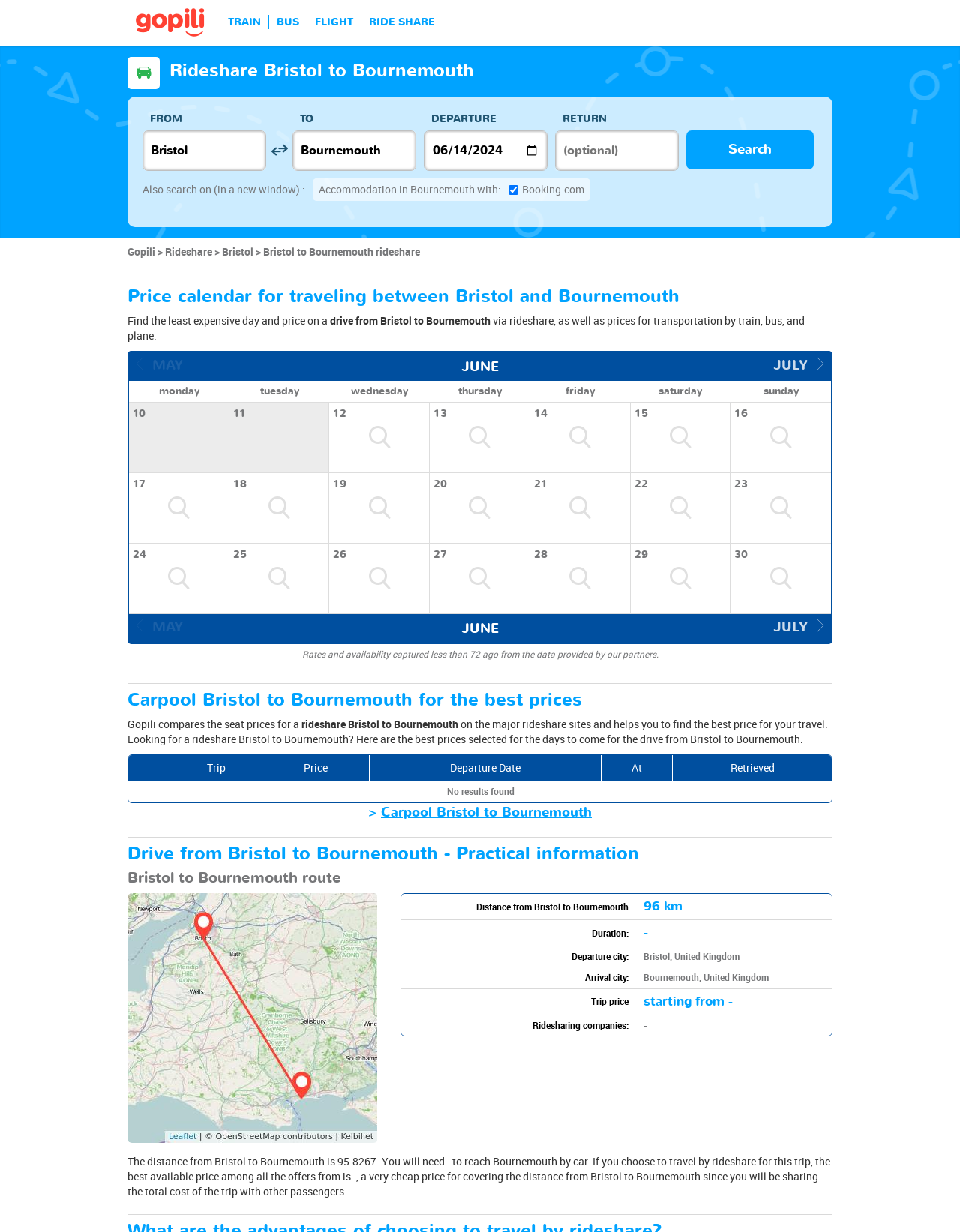Identify the bounding box coordinates of the clickable region required to complete the instruction: "Click search button". The coordinates should be given as four float numbers within the range of 0 and 1, i.e., [left, top, right, bottom].

[0.715, 0.106, 0.848, 0.137]